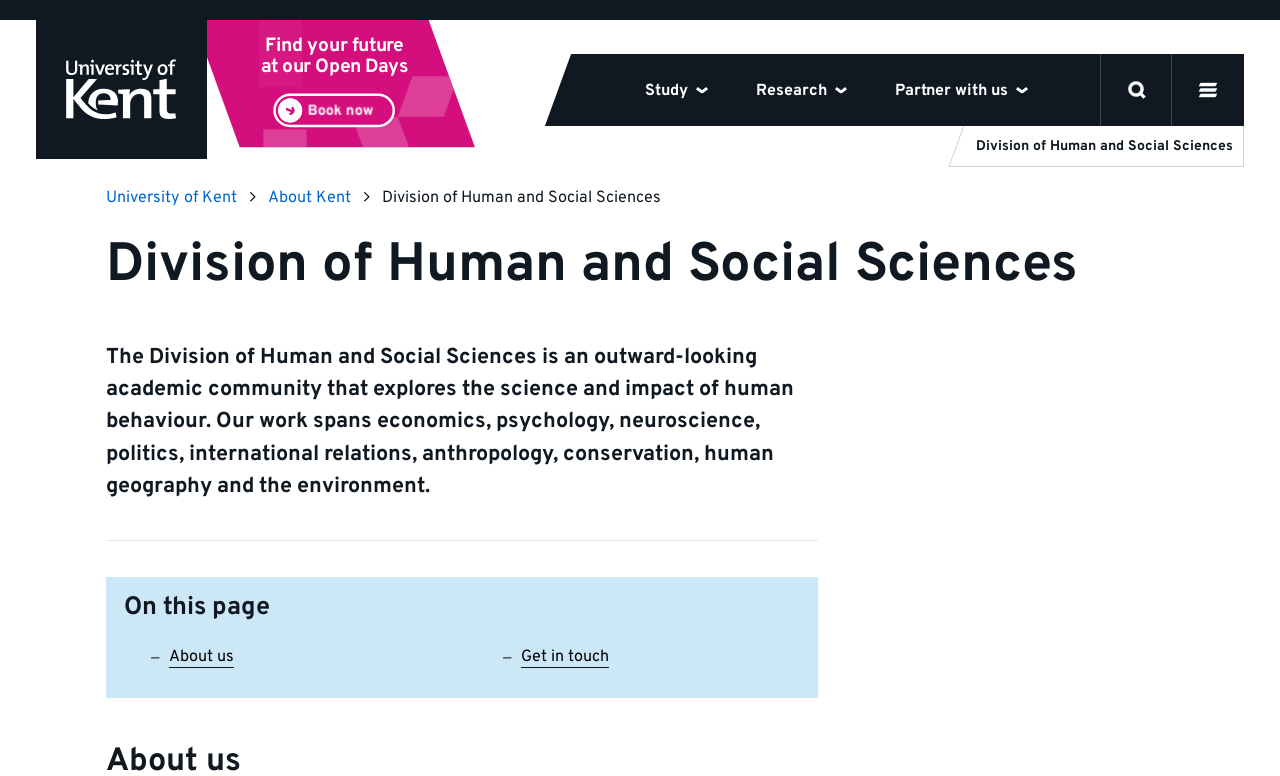Indicate the bounding box coordinates of the element that needs to be clicked to satisfy the following instruction: "Learn about the Division of Human and Social Sciences". The coordinates should be four float numbers between 0 and 1, i.e., [left, top, right, bottom].

[0.755, 0.161, 0.971, 0.214]